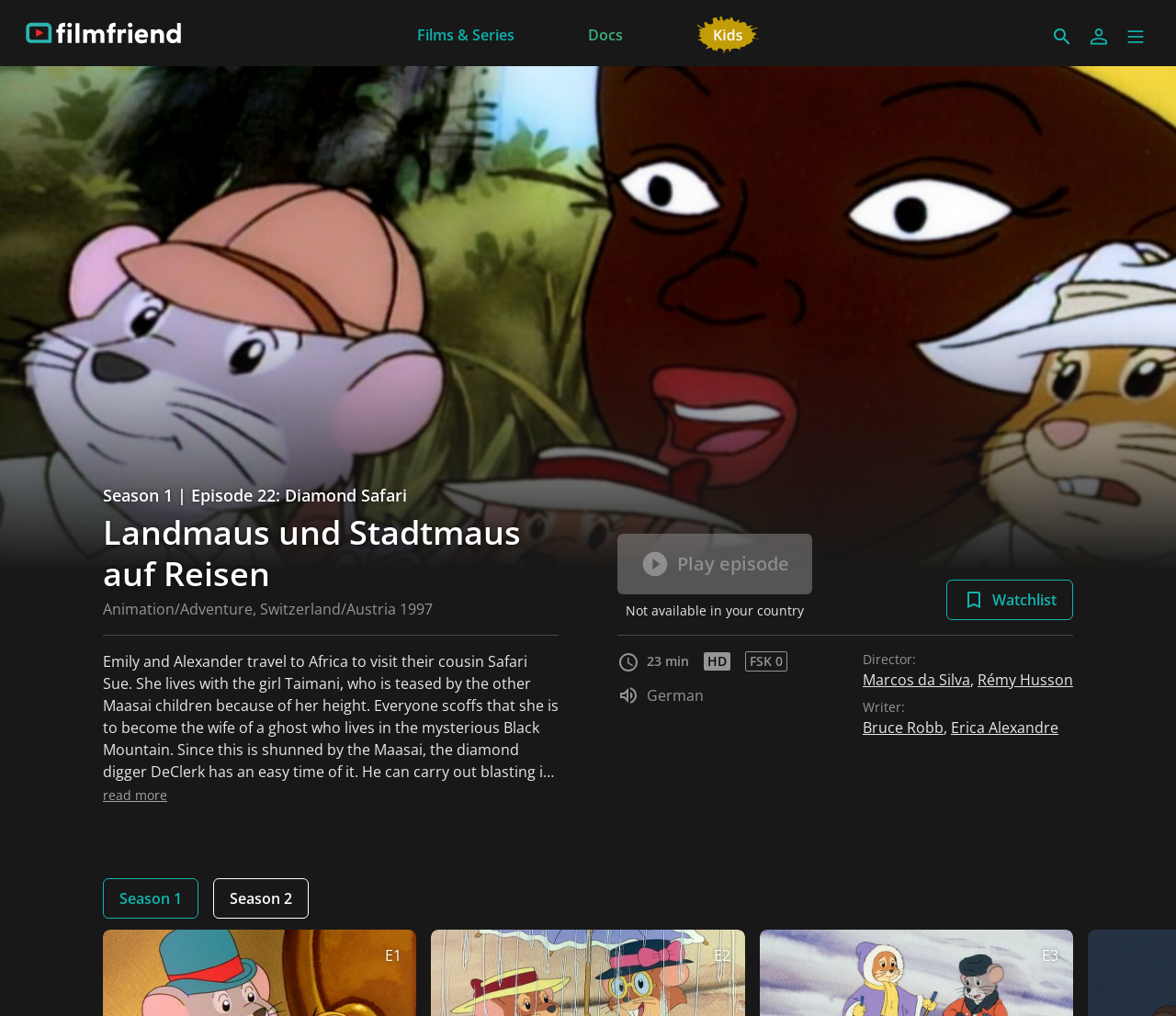Please identify the bounding box coordinates of the element that needs to be clicked to perform the following instruction: "Click on the 'Play episode' button".

[0.525, 0.525, 0.691, 0.585]